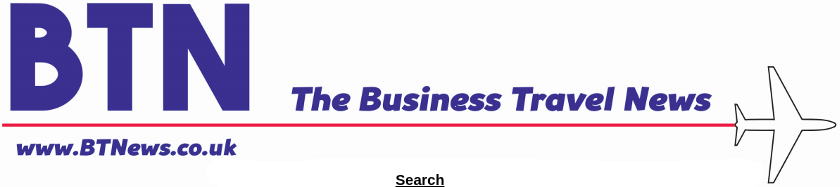What is the URL of the publication's website?
Relying on the image, give a concise answer in one word or a brief phrase.

www.BTNews.co.uk